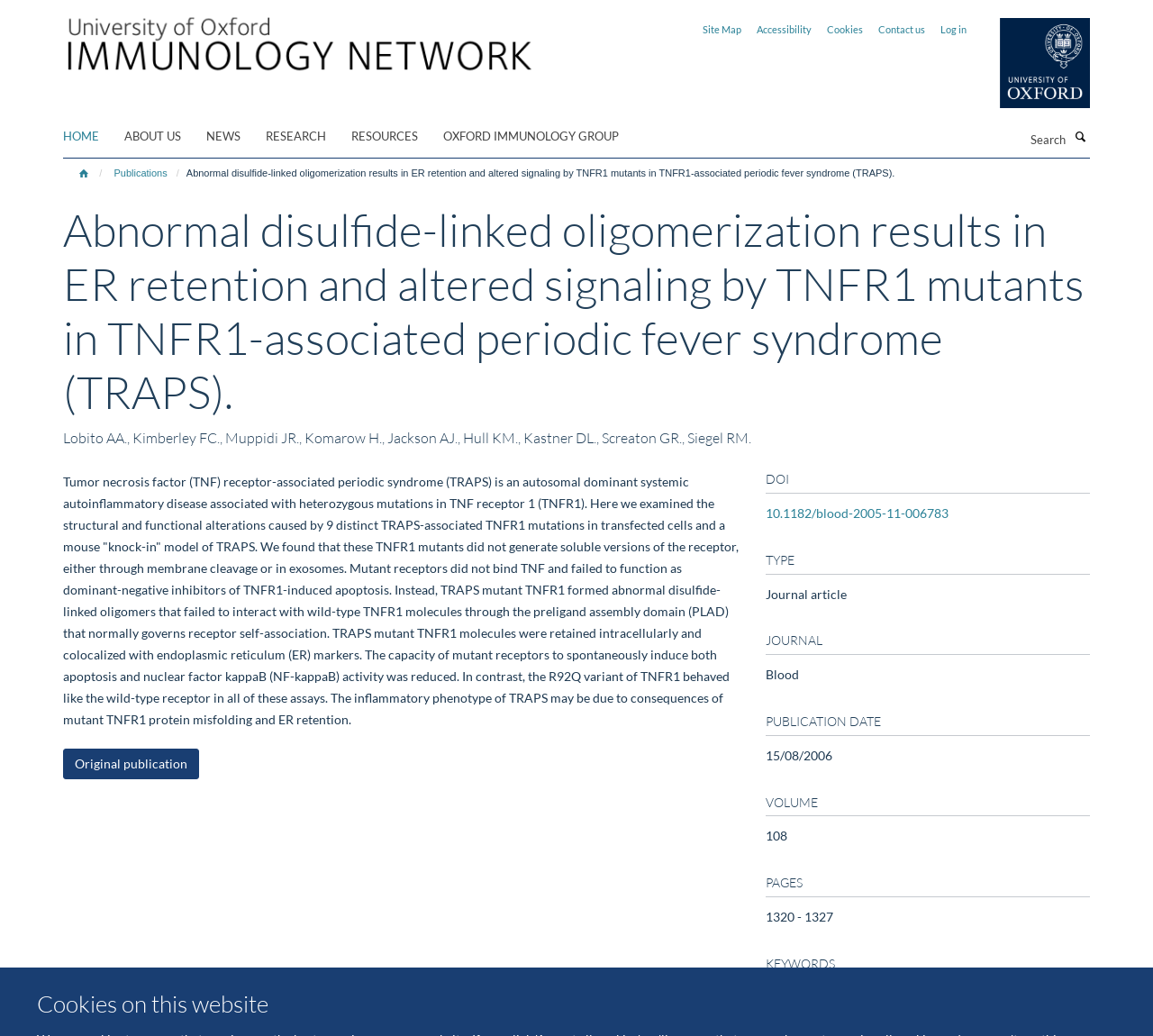Please mark the clickable region by giving the bounding box coordinates needed to complete this instruction: "Contact us".

[0.762, 0.023, 0.802, 0.034]